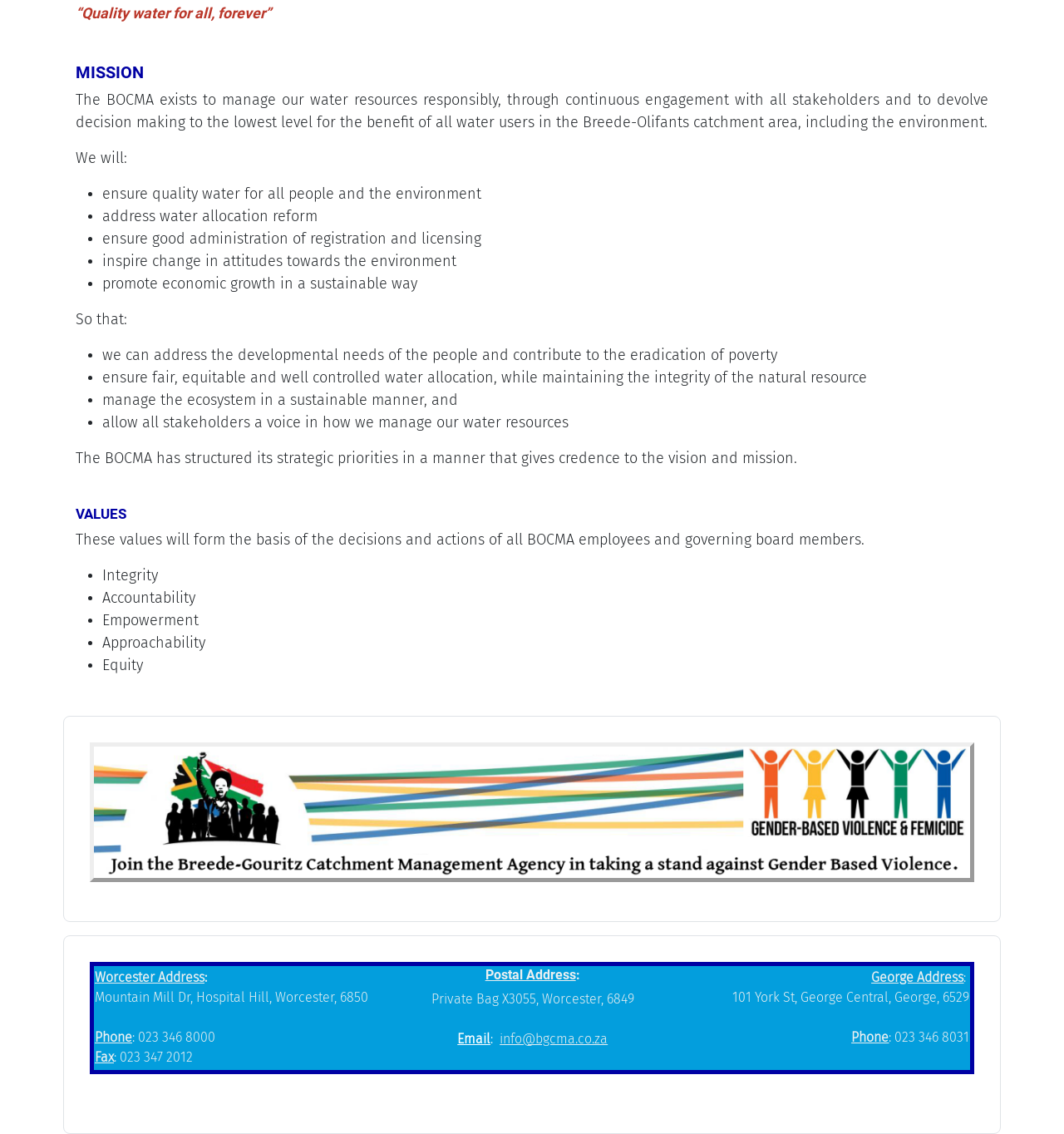Bounding box coordinates should be in the format (top-left x, top-left y, bottom-right x, bottom-right y) and all values should be floating point numbers between 0 and 1. Determine the bounding box coordinate for the UI element described as: parent_node: Home aria-label="Back to Top"

[0.958, 0.957, 0.988, 0.988]